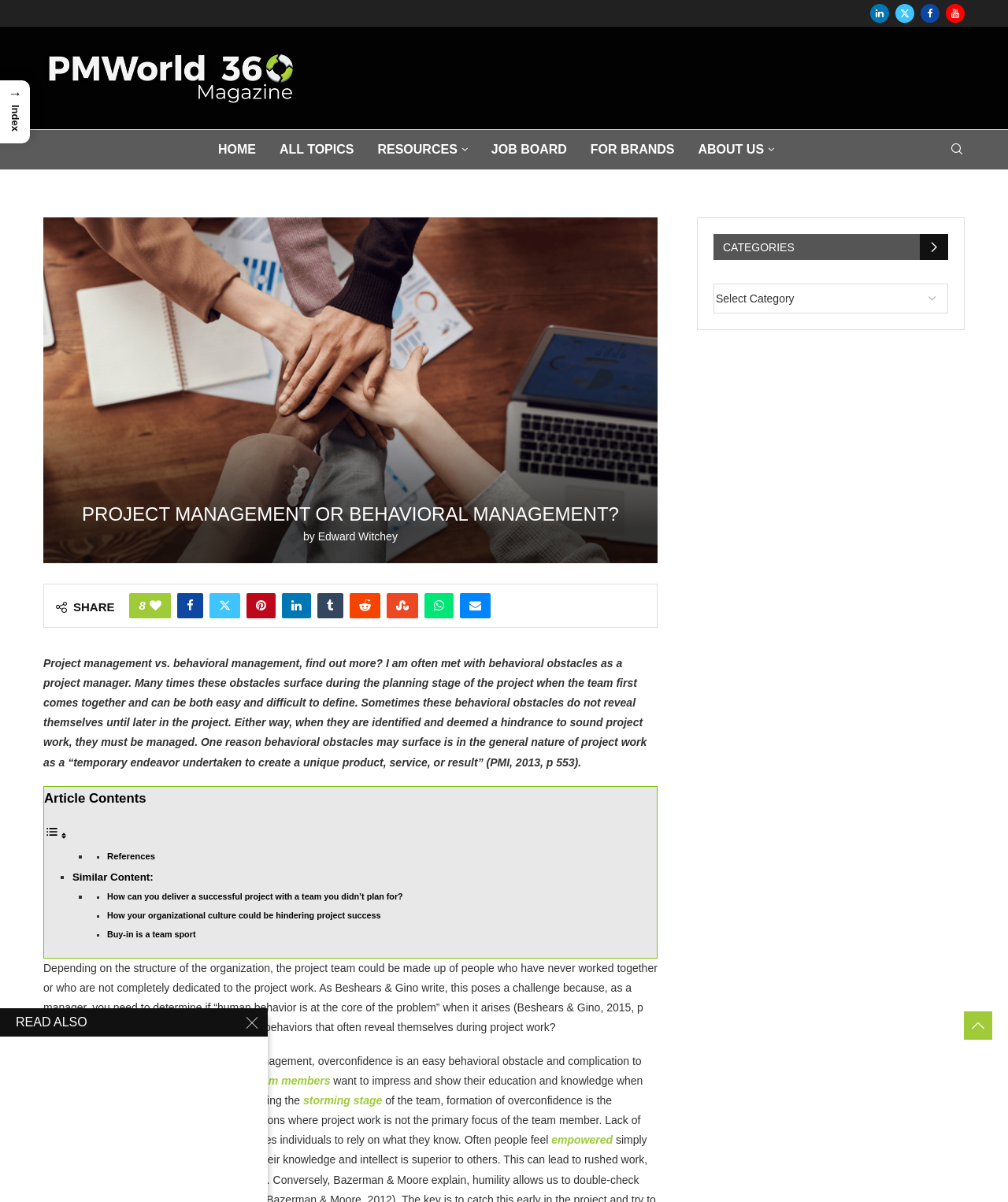What is the name of the magazine?
Please provide a single word or phrase based on the screenshot.

PMWorld 360 Magazine